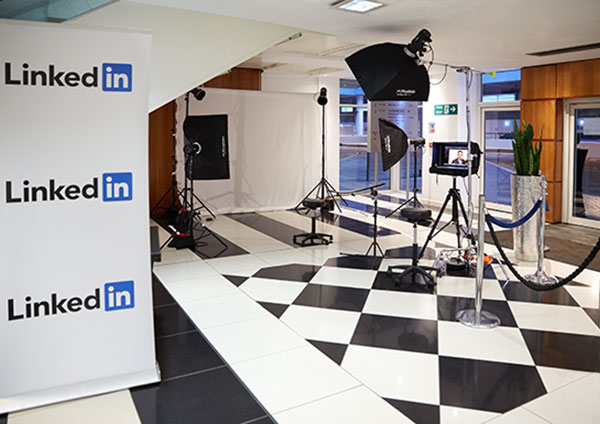Elaborate on all the elements present in the image.

The image showcases a professional photography studio tailored for headshot portraits, prominently featuring a LinkedIn branding display. On the left, a vertical banner with the LinkedIn logo is visible, symbolizing a corporate environment. The studio features an array of professional lighting equipment and a backdrop that indicates readiness for portrait sessions. The floor is designed with a striking black and white checkered pattern, contributing to the modern aesthetic of the space. In the background, the setup includes several photography stands positioned carefully, and the overall ambiance reflects a well-organized, inviting setting for capturing high-quality headshots. This studio is located in Uxbridge, W. London, providing an ideal venue for both individual and corporate photography sessions.